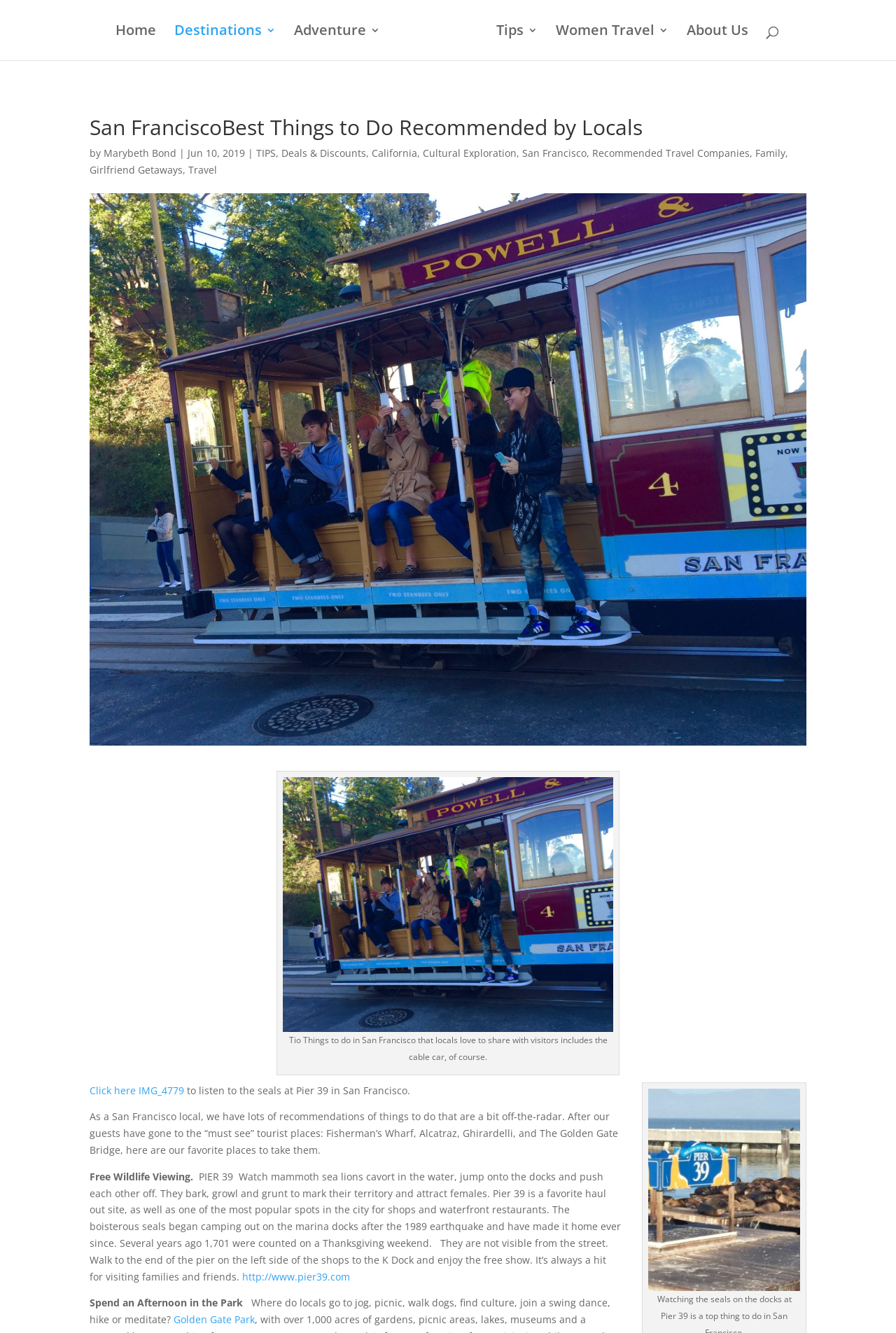What is the name of the park mentioned in the article?
From the image, provide a succinct answer in one word or a short phrase.

Golden Gate Park